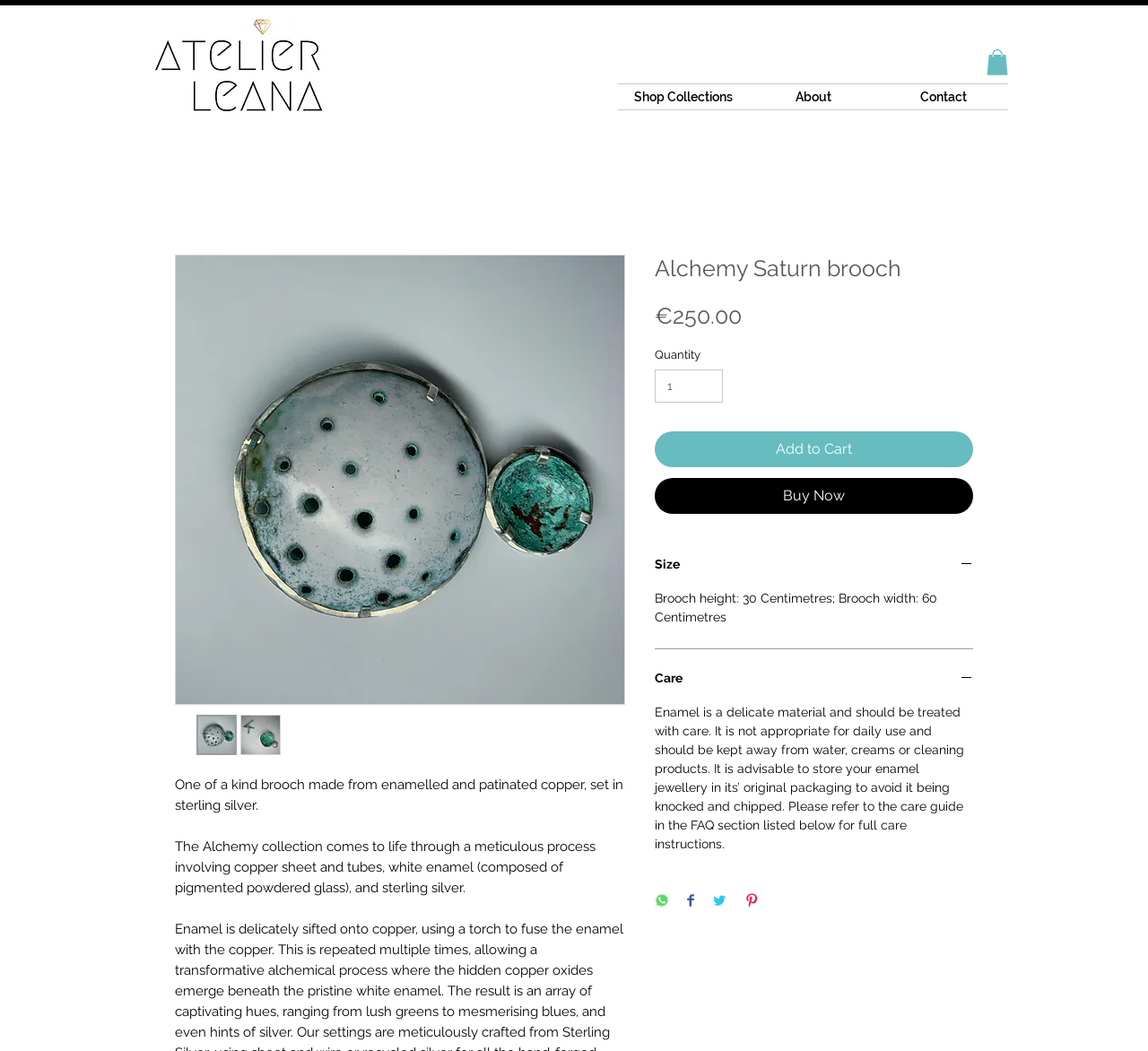Could you find the bounding box coordinates of the clickable area to complete this instruction: "Click the Atelier Leana logo"?

[0.13, 0.013, 0.287, 0.115]